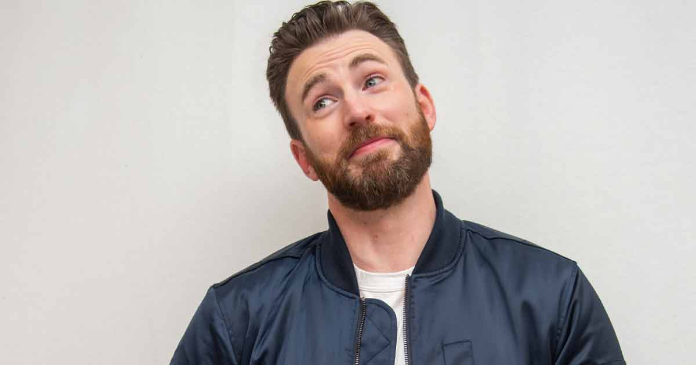What is Chris Evans' hair style?
Based on the screenshot, give a detailed explanation to answer the question.

Chris Evans' hair is neatly styled, which complements his well-groomed beard and overall approachable look, suggesting a put-together and polished appearance.